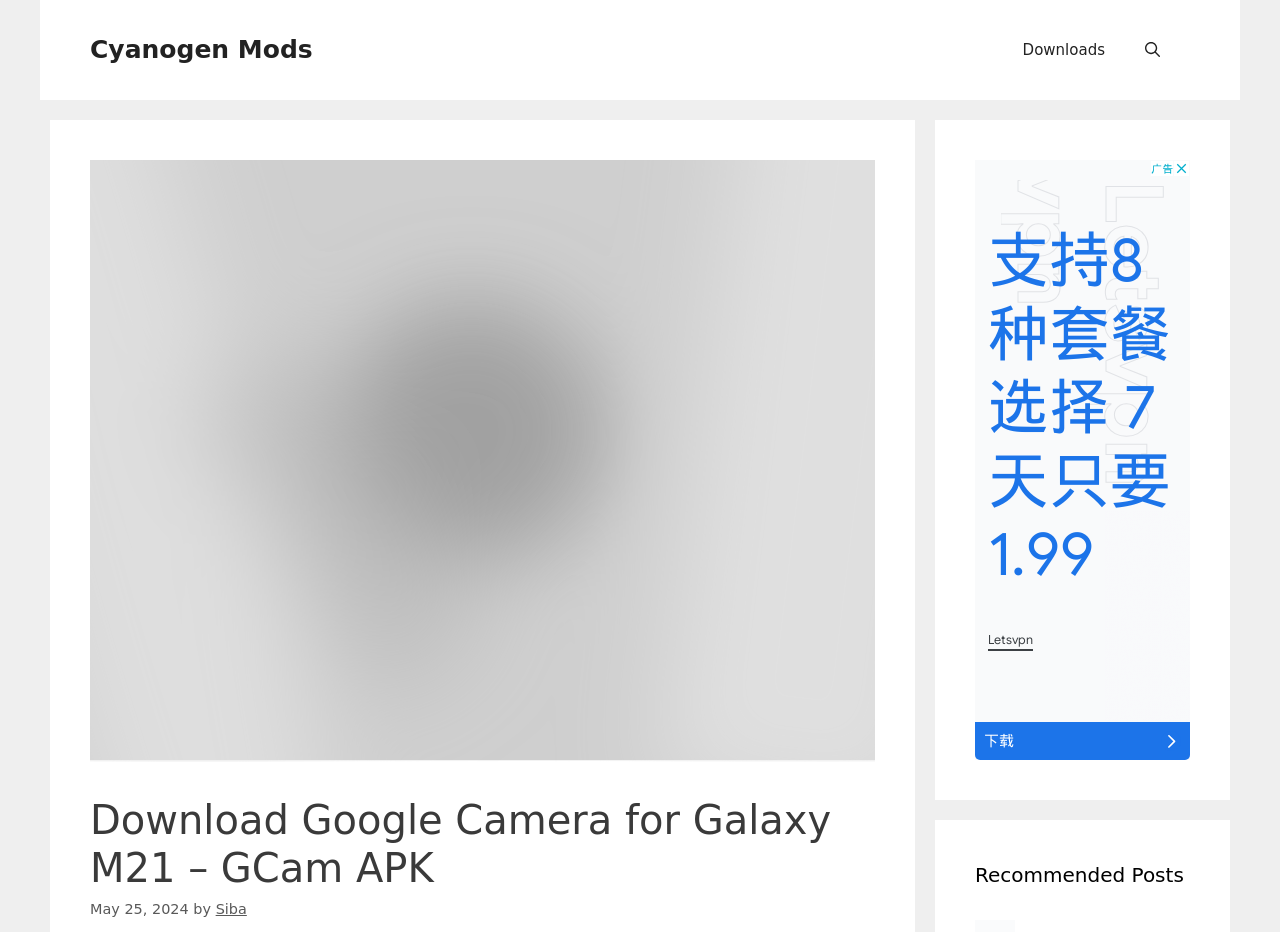What is the purpose of the webpage?
Analyze the image and provide a thorough answer to the question.

The meta description and the overall structure of the webpage suggest that the primary purpose of the webpage is to provide a download link for Google Camera (GCam APK) for Galaxy M21 devices.